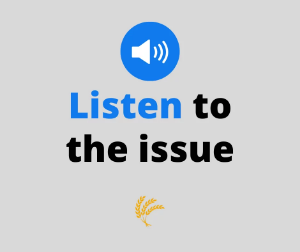From the image, can you give a detailed response to the question below:
What decorative element adds elegance to the design?

A subtle decorative element, depicting a sheaf of wheat in gold, adds a touch of elegance to the overall design, complementing the prominent blue speaker icon and the text 'Listen to the issue'.